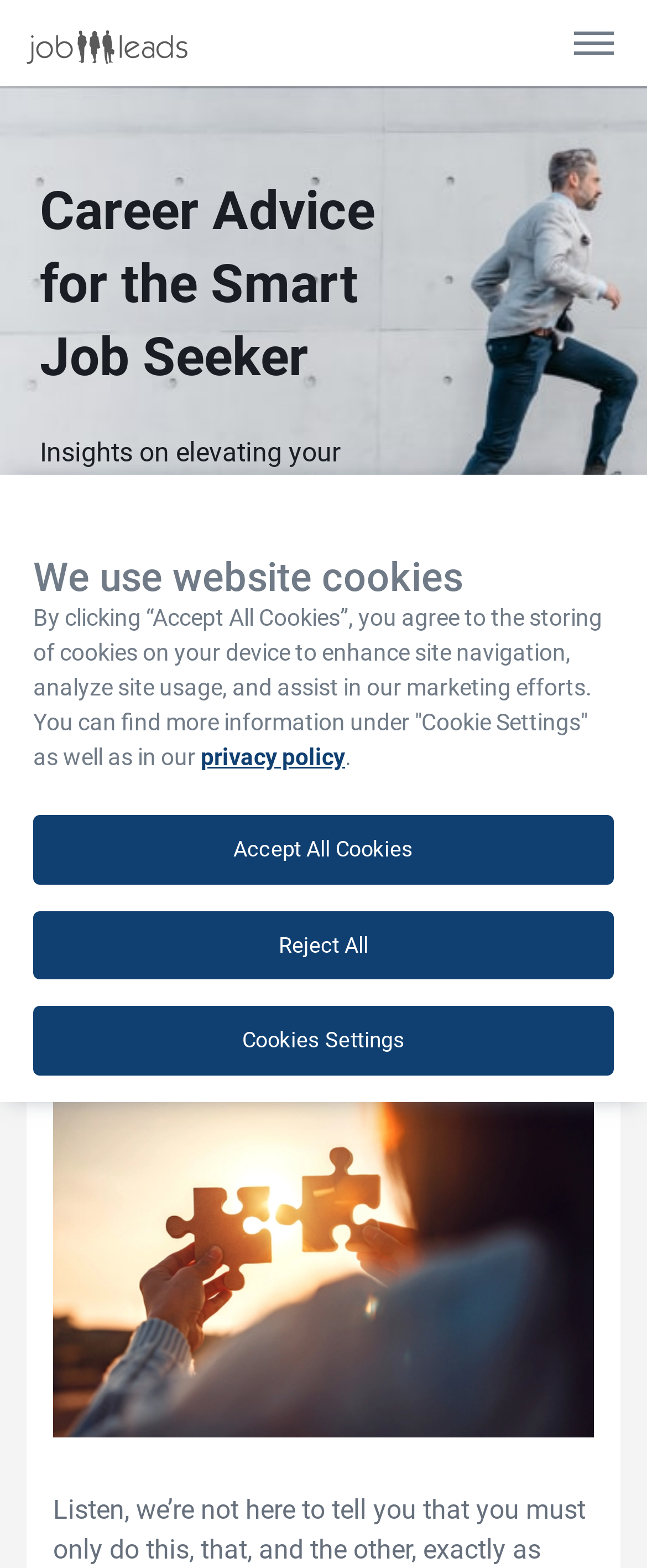Using the element description provided, determine the bounding box coordinates in the format (top-left x, top-left y, bottom-right x, bottom-right y). Ensure that all values are floating point numbers between 0 and 1. Element description: JobLeads Career Blog Home

[0.082, 0.436, 0.536, 0.453]